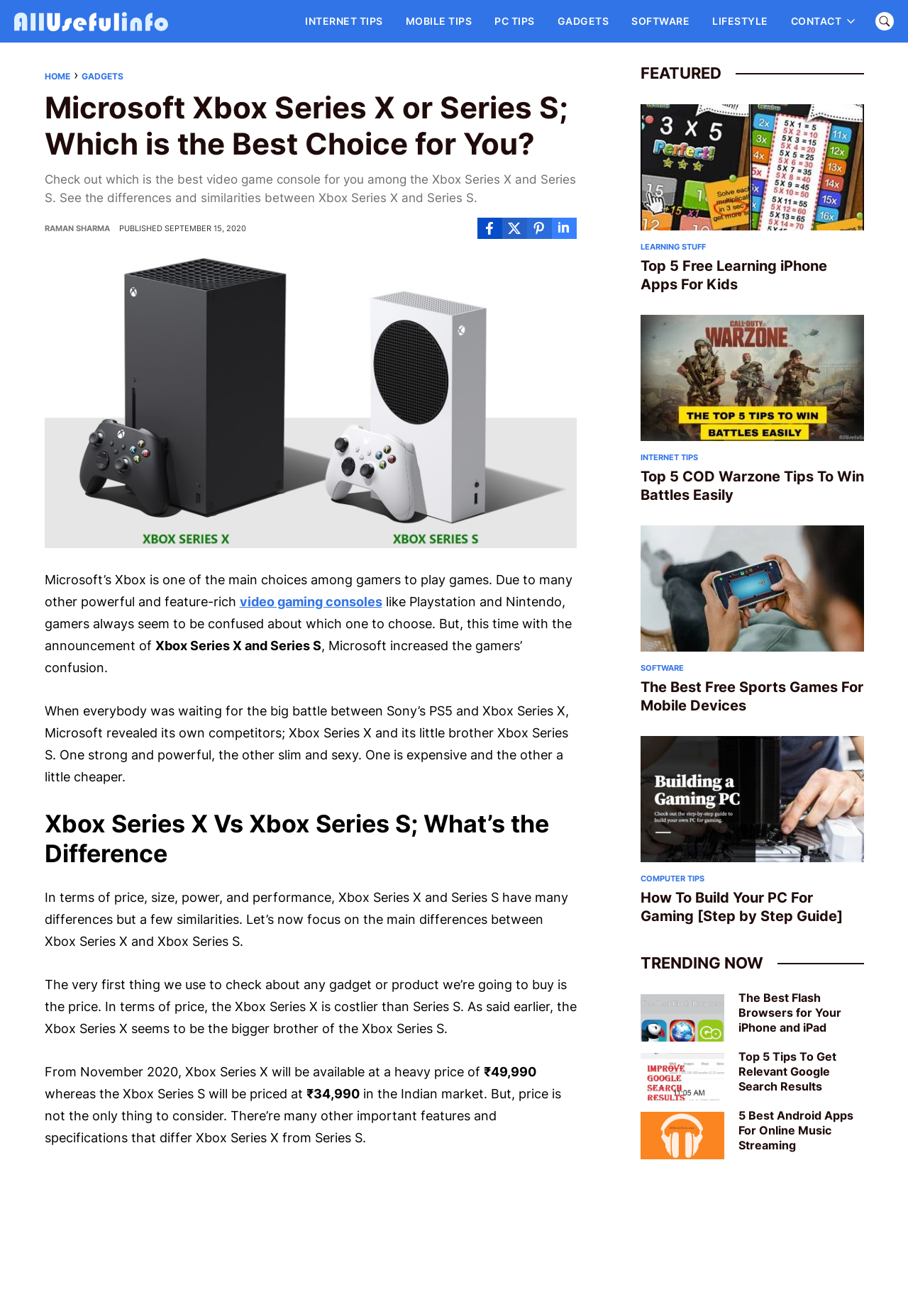Please find the main title text of this webpage.

Microsoft Xbox Series X or Series S; Which is the Best Choice for You?